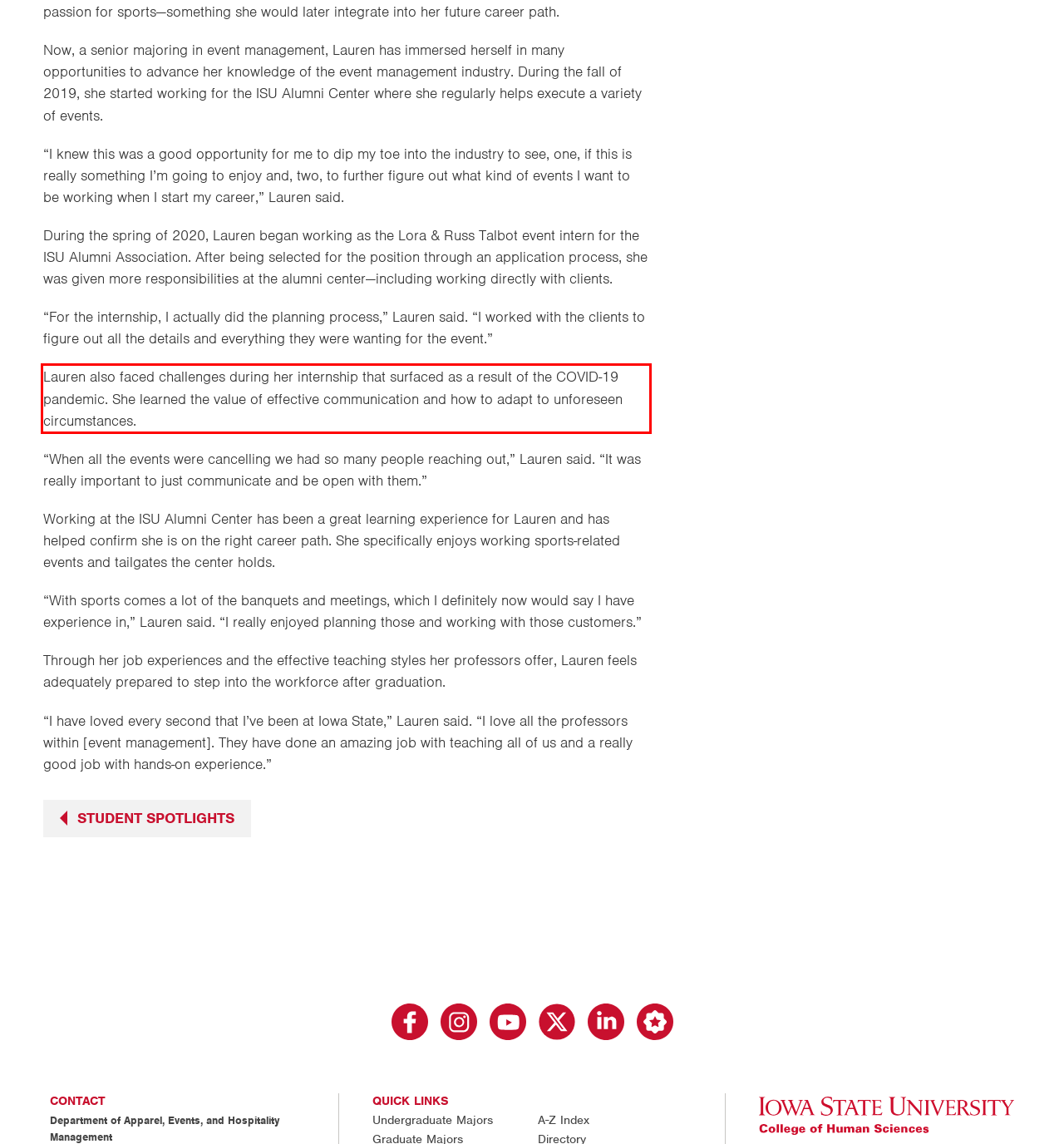The screenshot you have been given contains a UI element surrounded by a red rectangle. Use OCR to read and extract the text inside this red rectangle.

Lauren also faced challenges during her internship that surfaced as a result of the COVID-19 pandemic. She learned the value of effective communication and how to adapt to unforeseen circumstances.